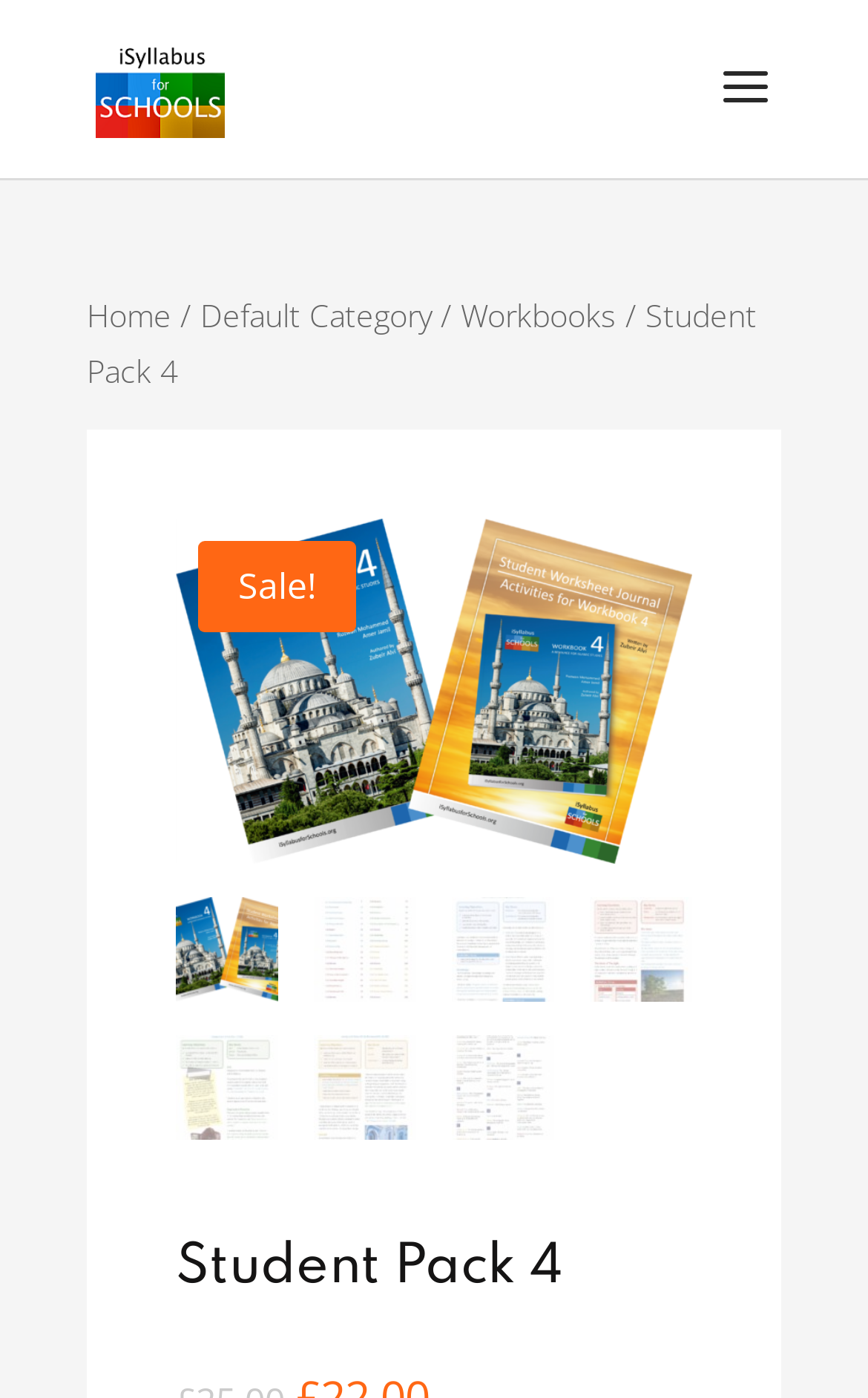Please answer the following question using a single word or phrase: 
Is there a sale on the workbook?

Yes